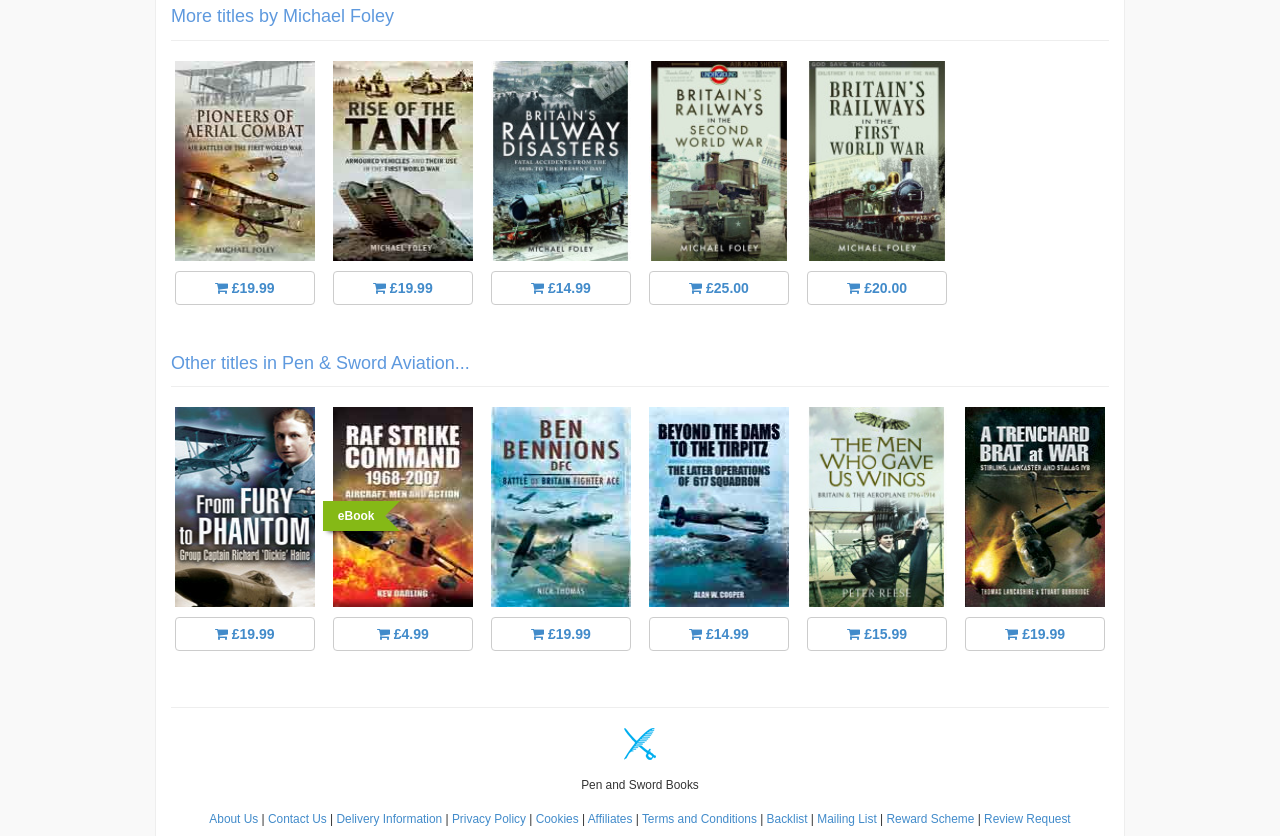Identify the bounding box coordinates of the region that needs to be clicked to carry out this instruction: "Explore other titles in Pen & Sword Aviation". Provide these coordinates as four float numbers ranging from 0 to 1, i.e., [left, top, right, bottom].

[0.134, 0.422, 0.367, 0.446]